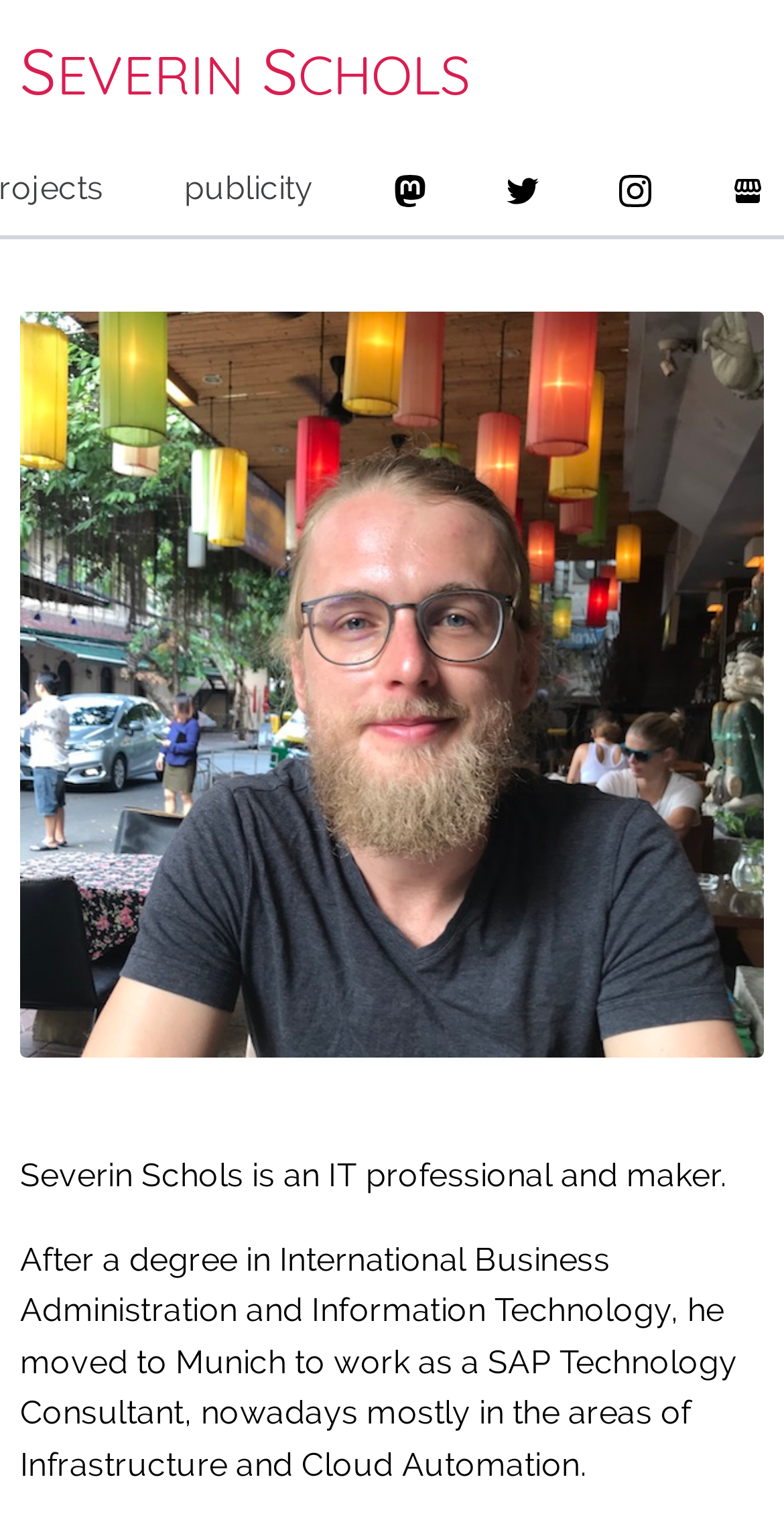Please answer the following question using a single word or phrase: 
What is the image description below the header section?

Severin's face